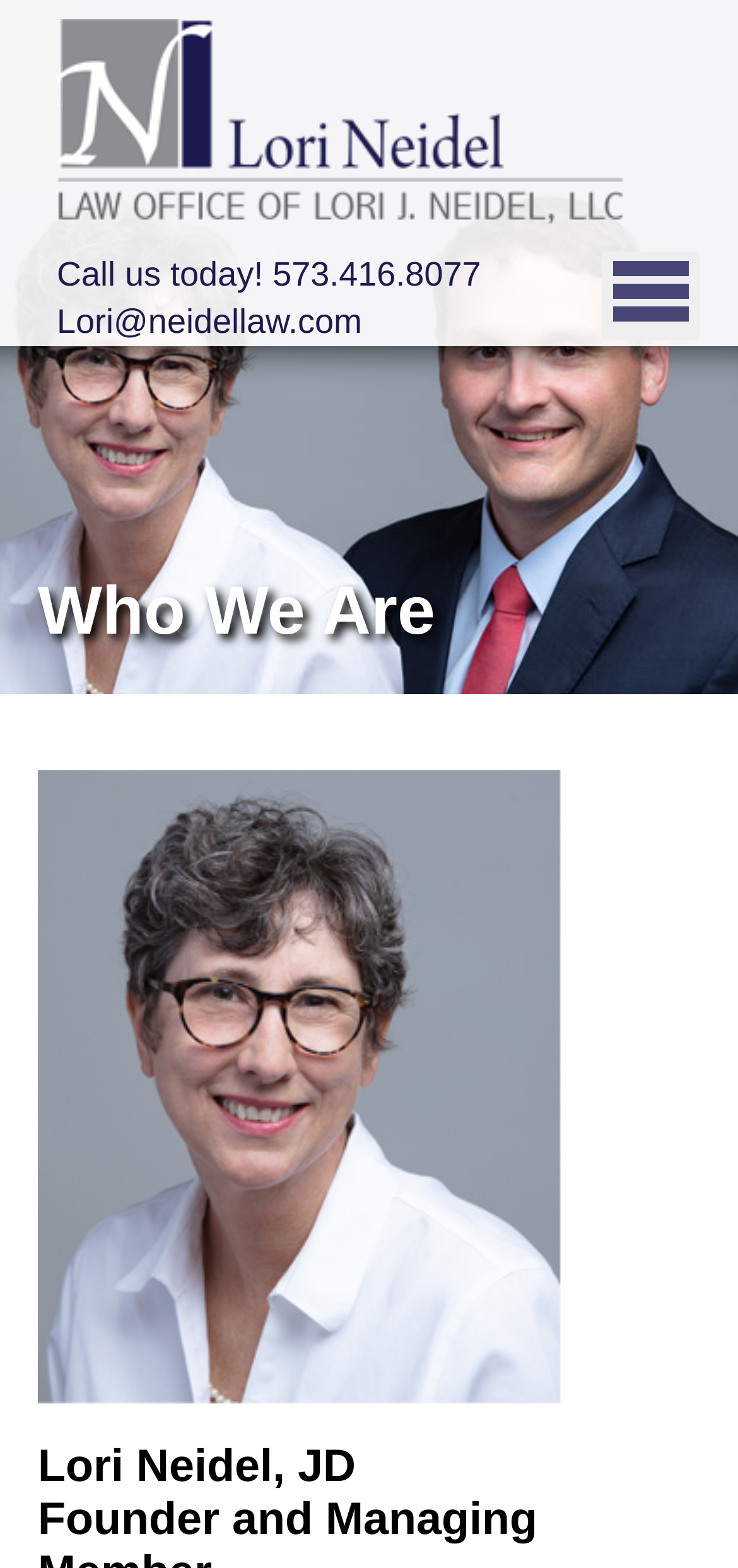Using the provided element description "Lori@neidellaw.com", determine the bounding box coordinates of the UI element.

[0.077, 0.193, 0.491, 0.217]